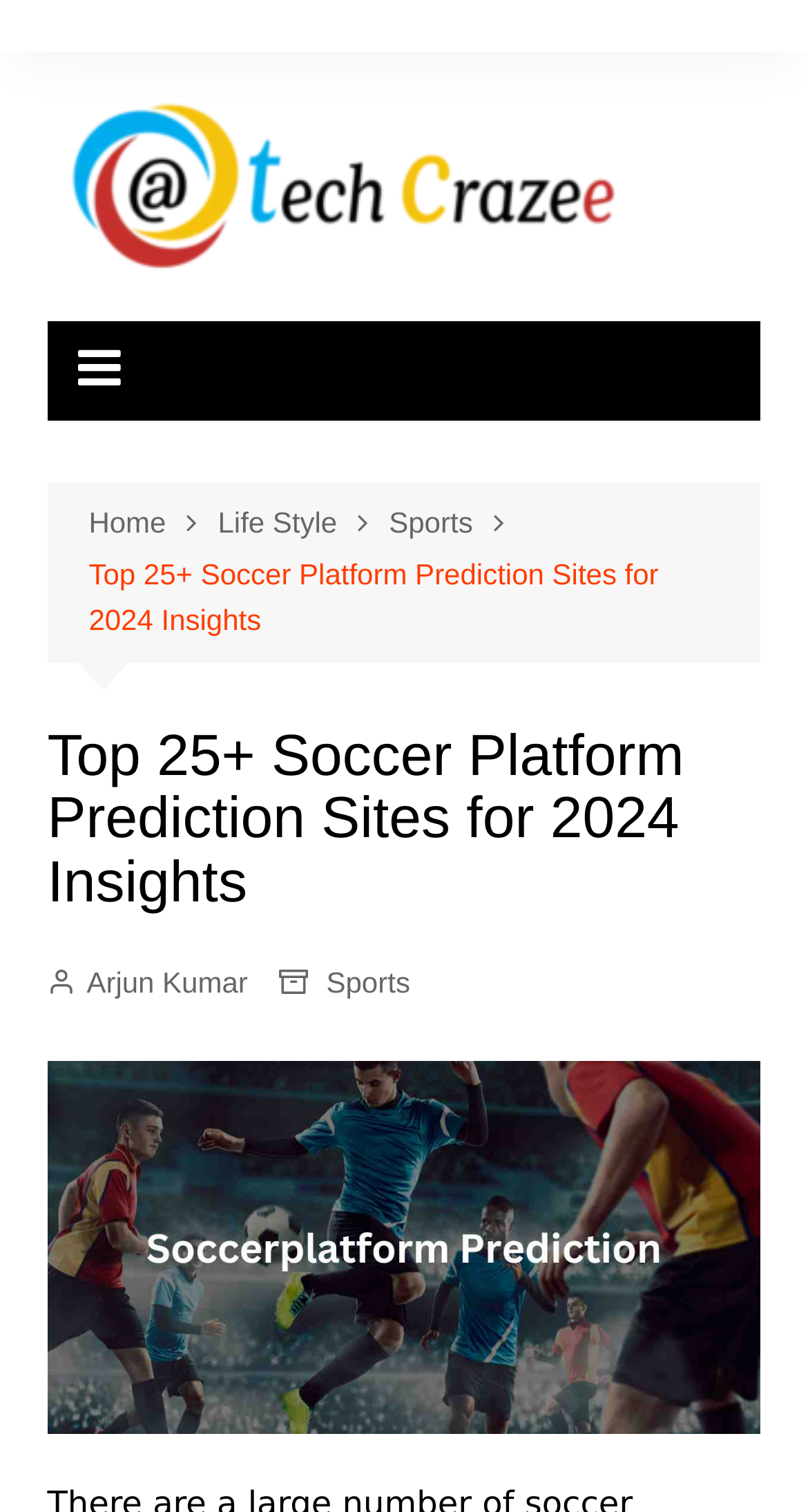Determine the bounding box coordinates of the section I need to click to execute the following instruction: "View the 'Top 25+ Soccer Platform Prediction Sites for 2024 Insights' article". Provide the coordinates as four float numbers between 0 and 1, i.e., [left, top, right, bottom].

[0.058, 0.479, 0.942, 0.606]